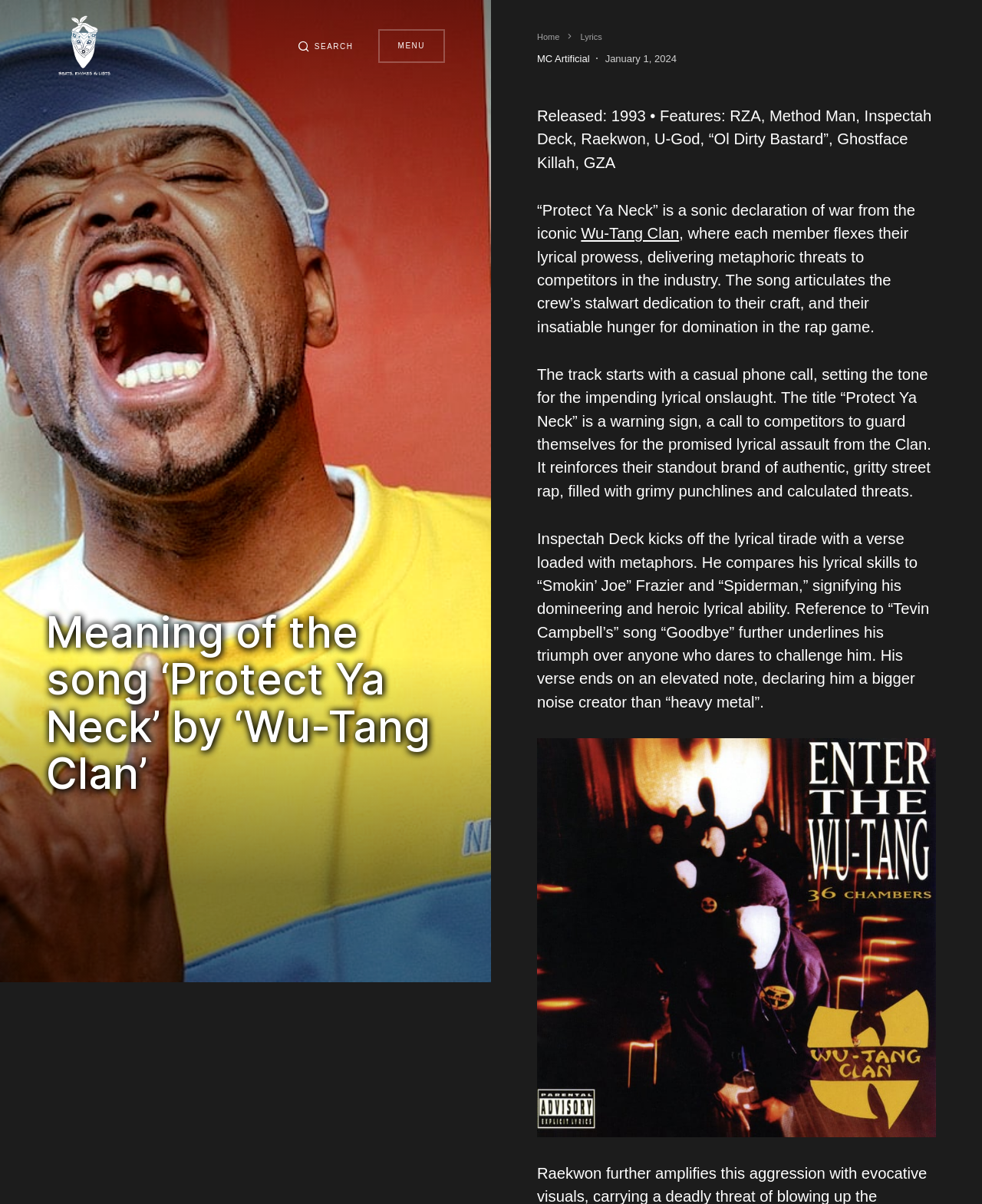Select the bounding box coordinates of the element I need to click to carry out the following instruction: "Click the 'Search' button".

[0.303, 0.033, 0.36, 0.043]